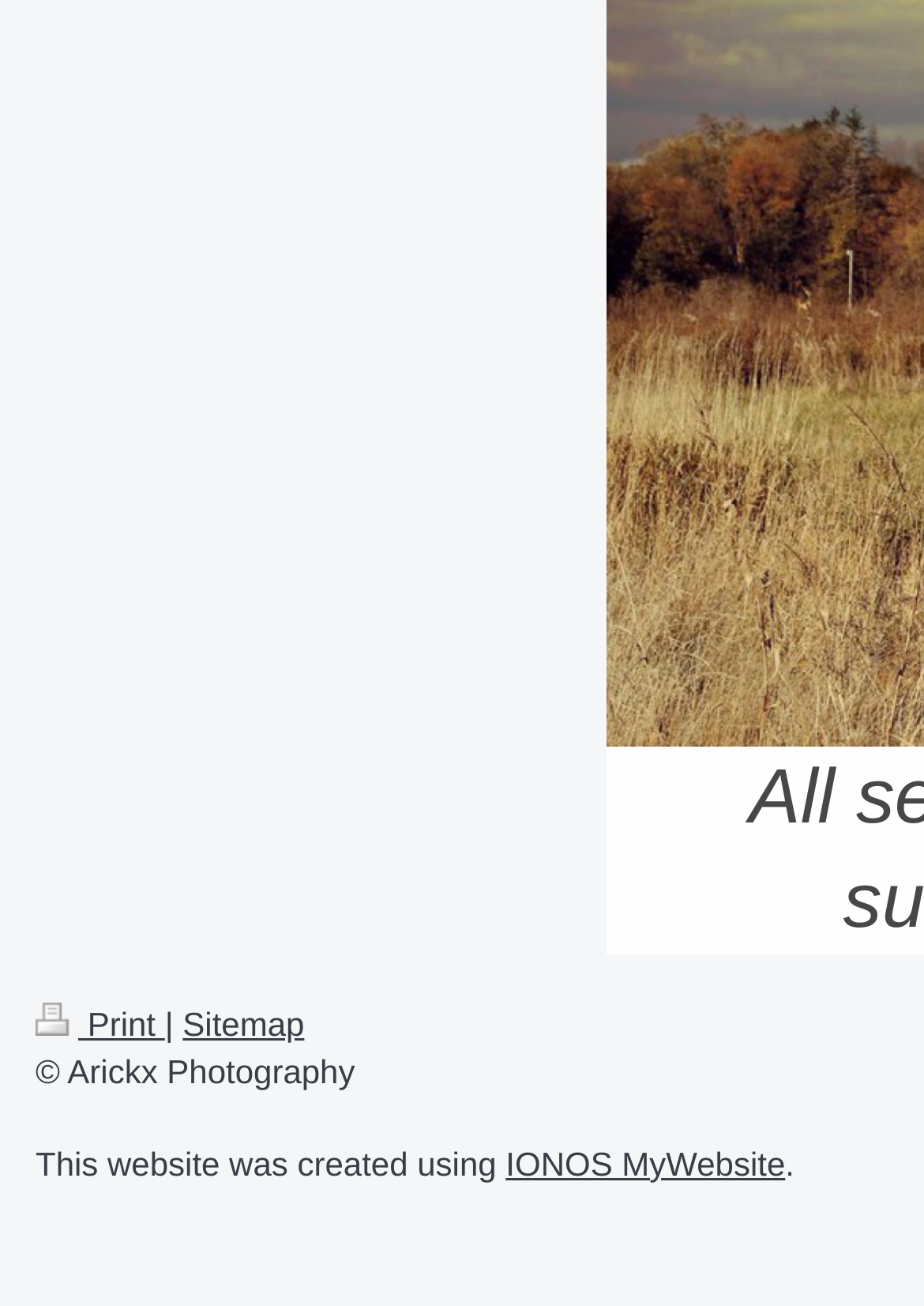What is the separator between the 'Print' and 'Sitemap' links?
Refer to the screenshot and answer in one word or phrase.

|